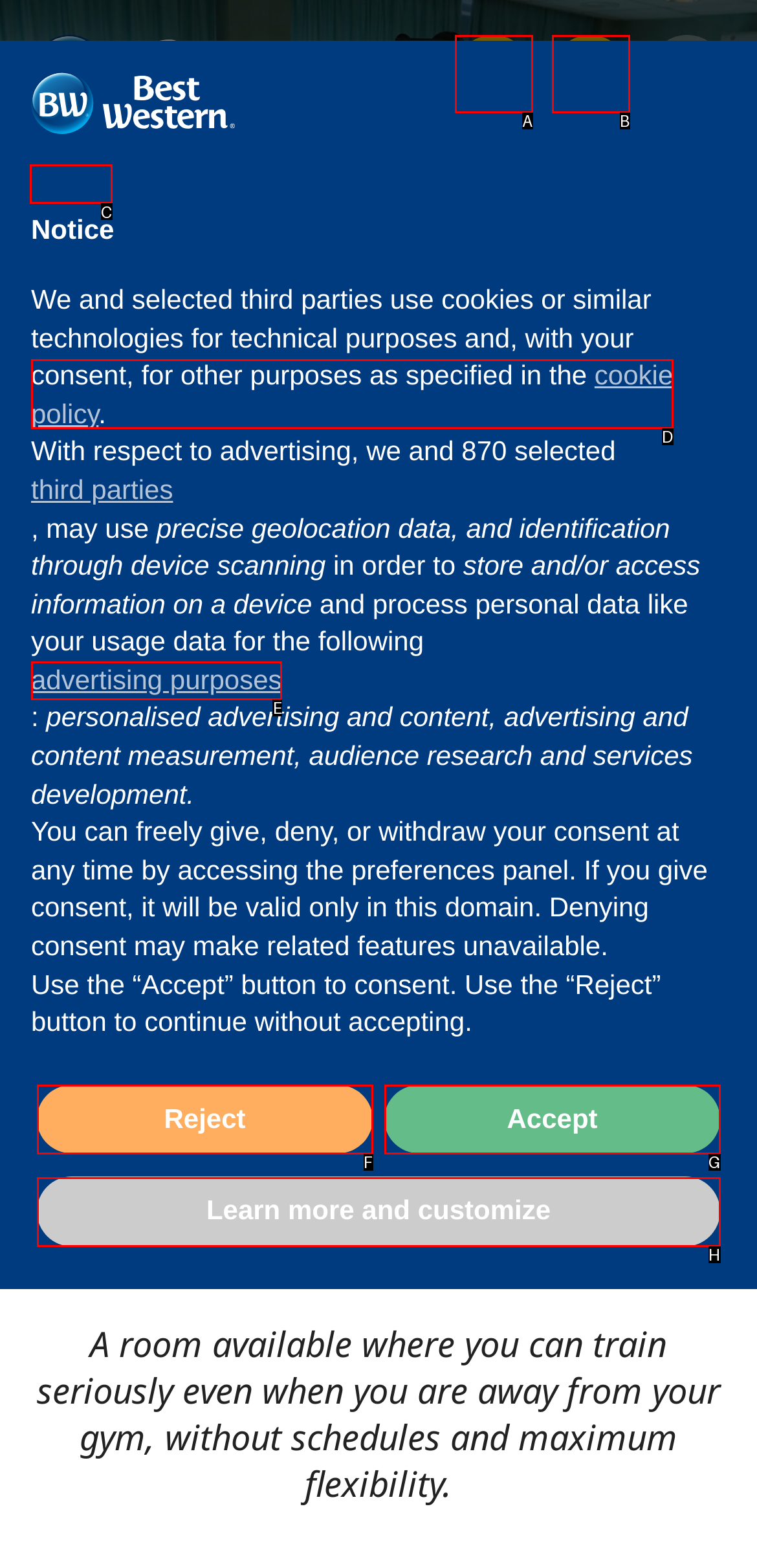Determine which HTML element I should select to execute the task: Click the 'Home' link
Reply with the corresponding option's letter from the given choices directly.

C